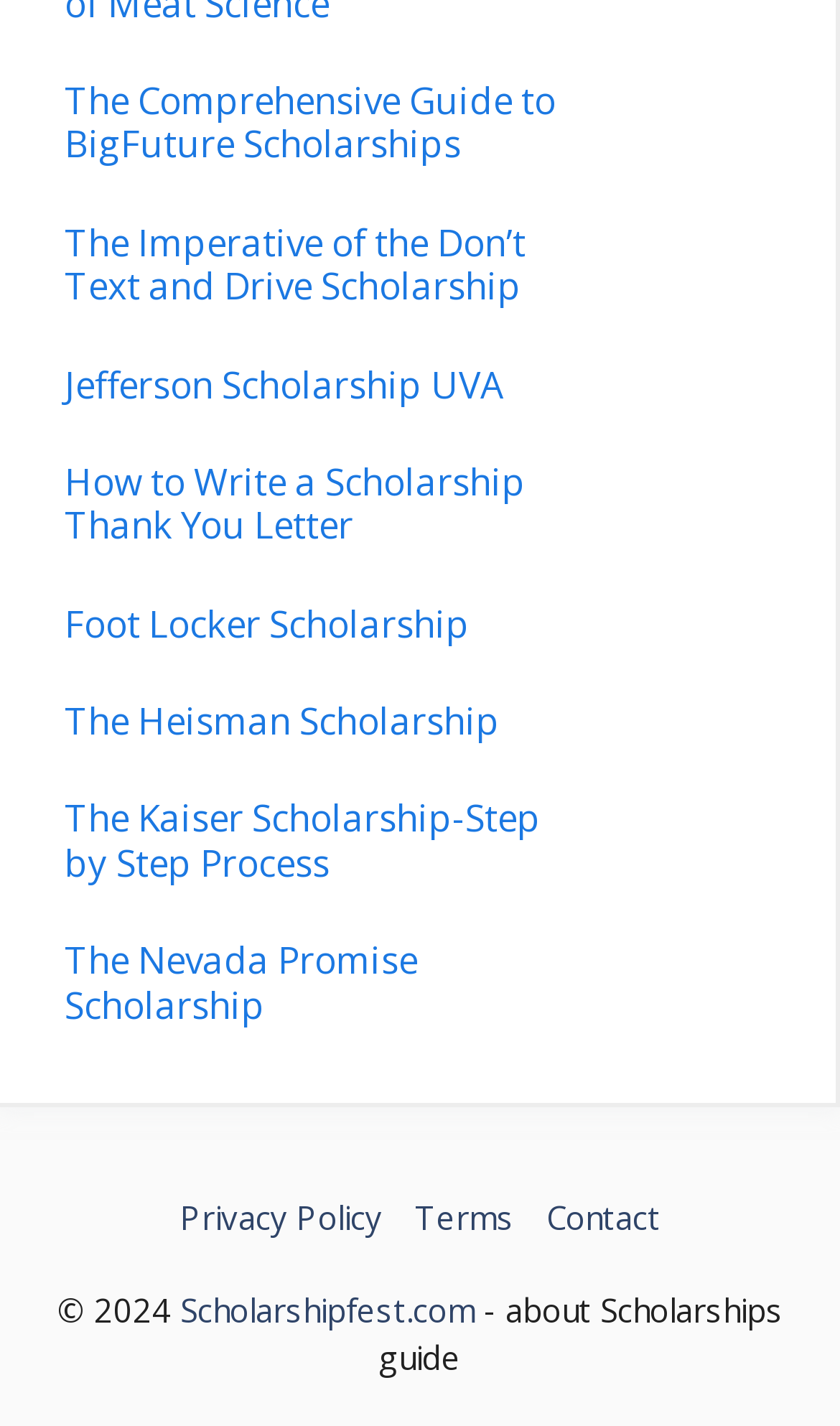Determine the bounding box coordinates of the area to click in order to meet this instruction: "Read about the Imperative of the Don’t Text and Drive Scholarship".

[0.077, 0.152, 0.626, 0.218]